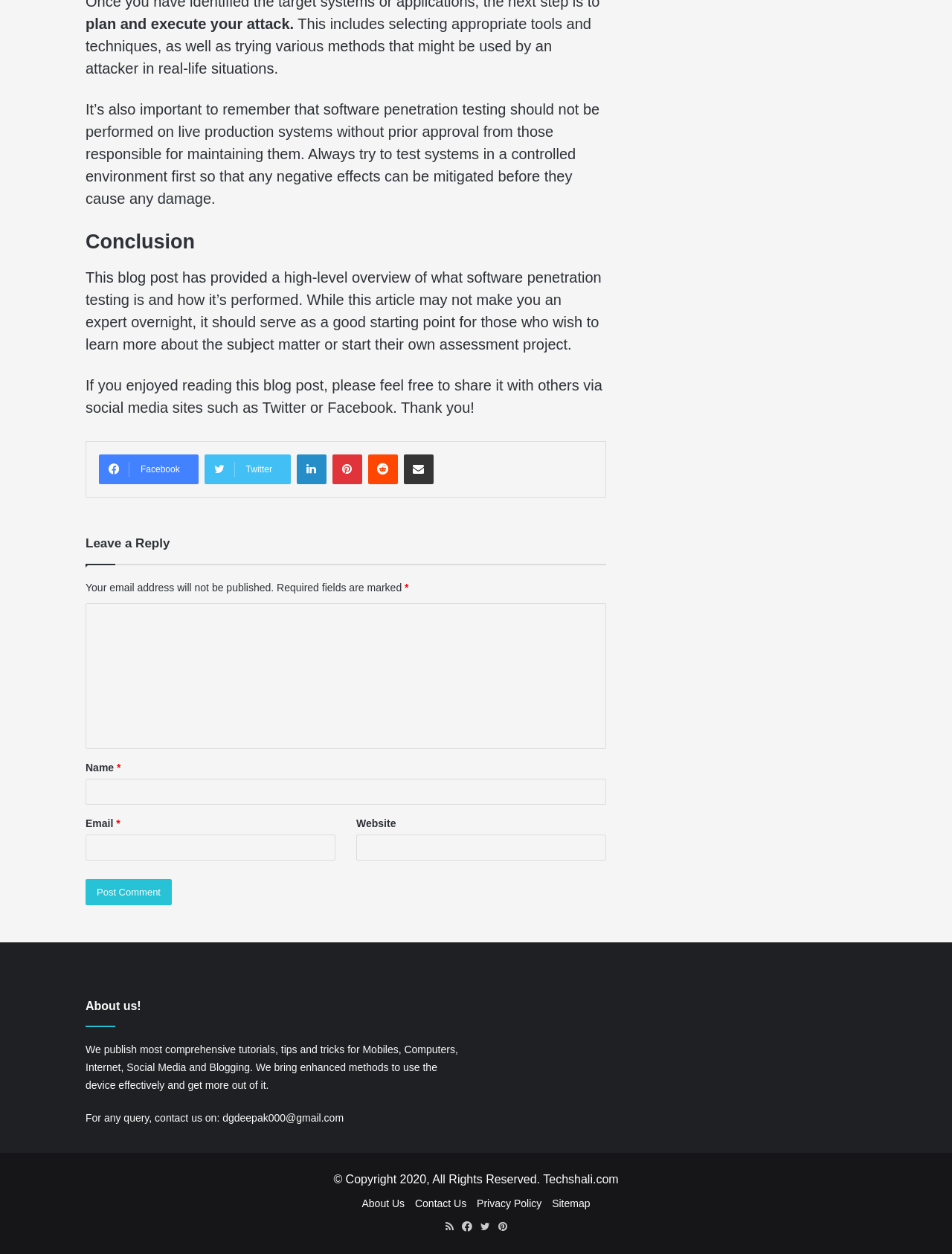Where should software penetration testing be performed? Based on the image, give a response in one word or a short phrase.

controlled environment